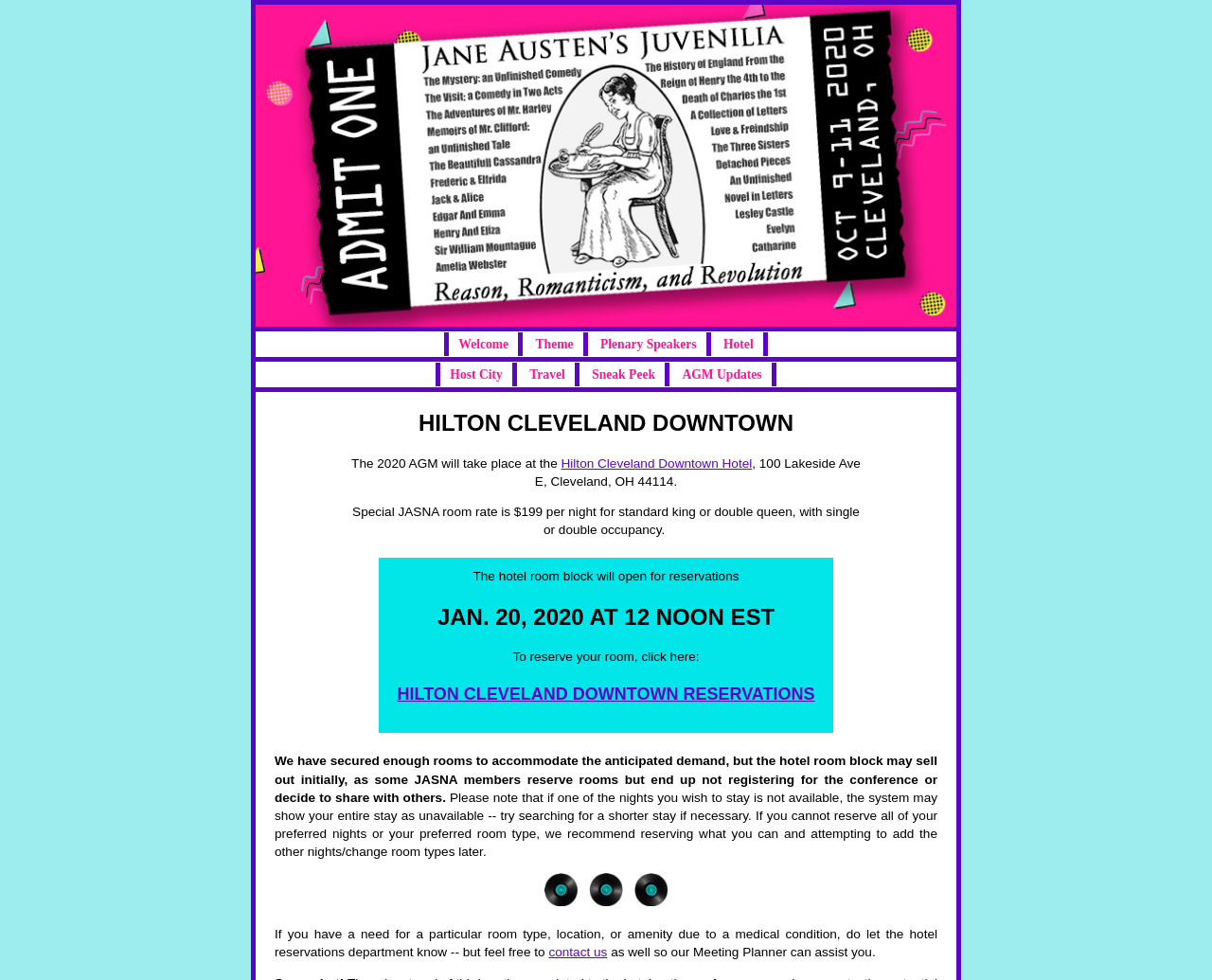Show me the bounding box coordinates of the clickable region to achieve the task as per the instruction: "Contact us for assistance".

[0.453, 0.965, 0.501, 0.979]